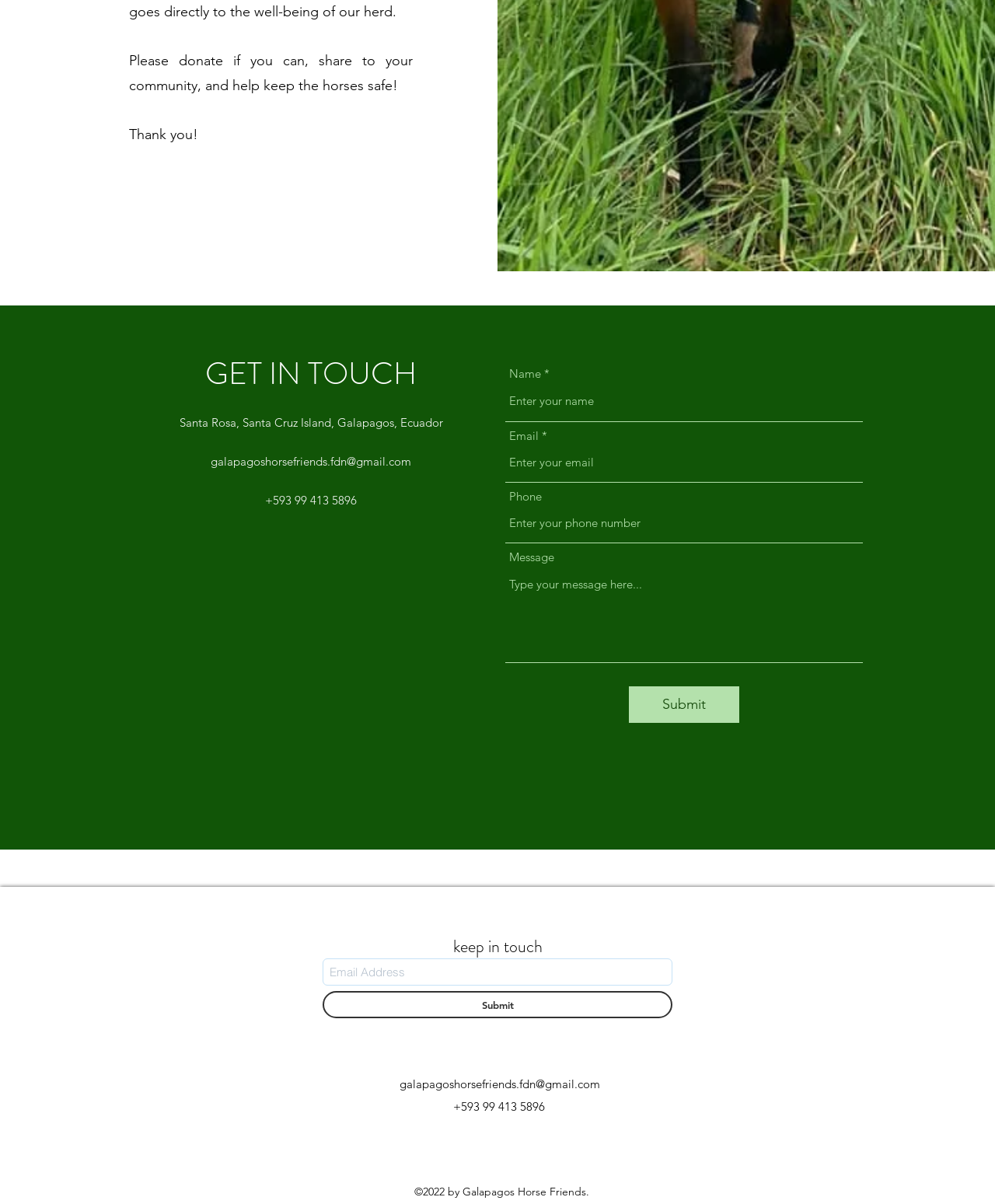Respond to the following question with a brief word or phrase:
What is the phone number of the organization?

+593 99 413 5896